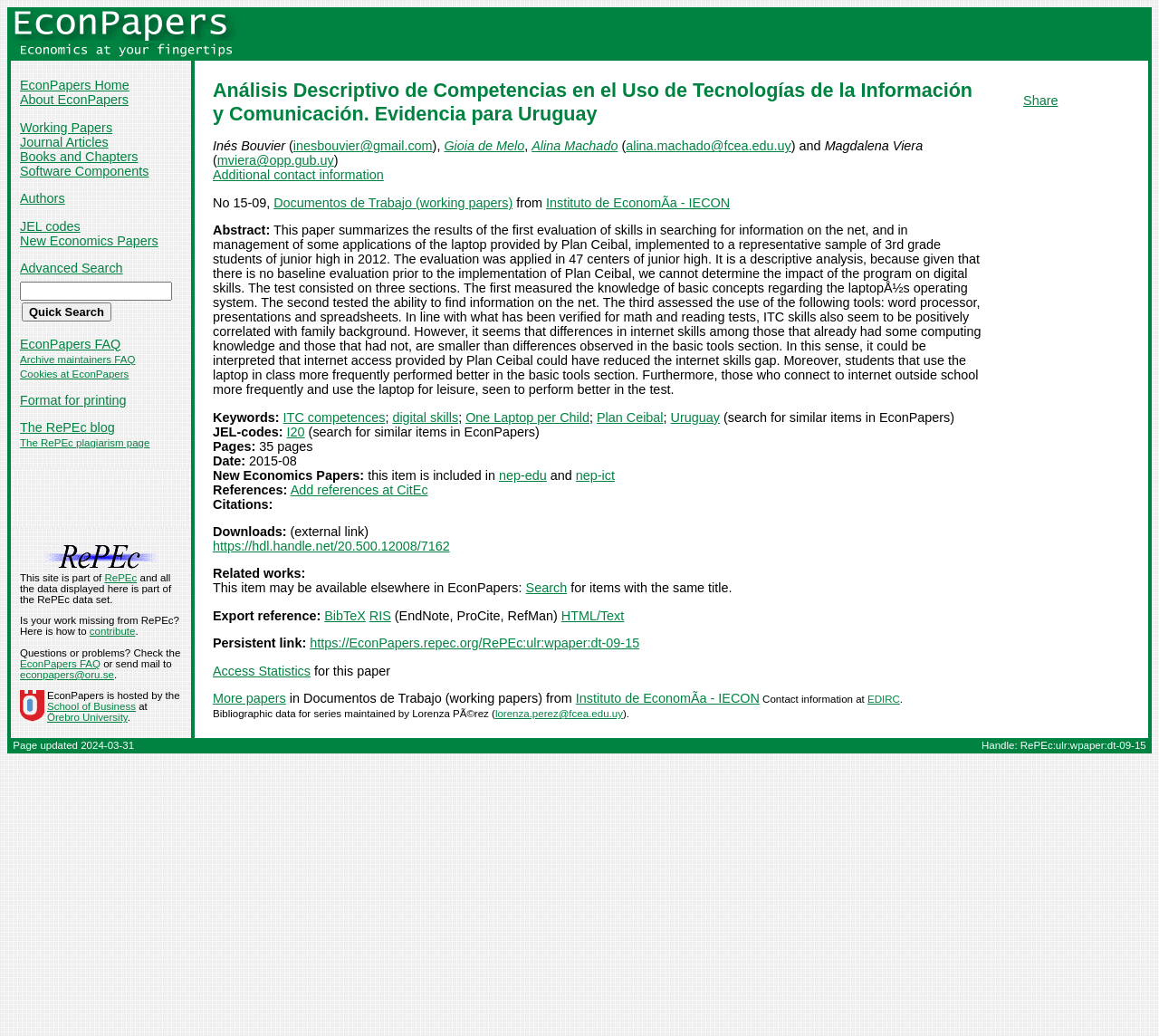Identify the bounding box coordinates of the clickable section necessary to follow the following instruction: "Search for similar items in EconPapers". The coordinates should be presented as four float numbers from 0 to 1, i.e., [left, top, right, bottom].

[0.621, 0.396, 0.824, 0.41]